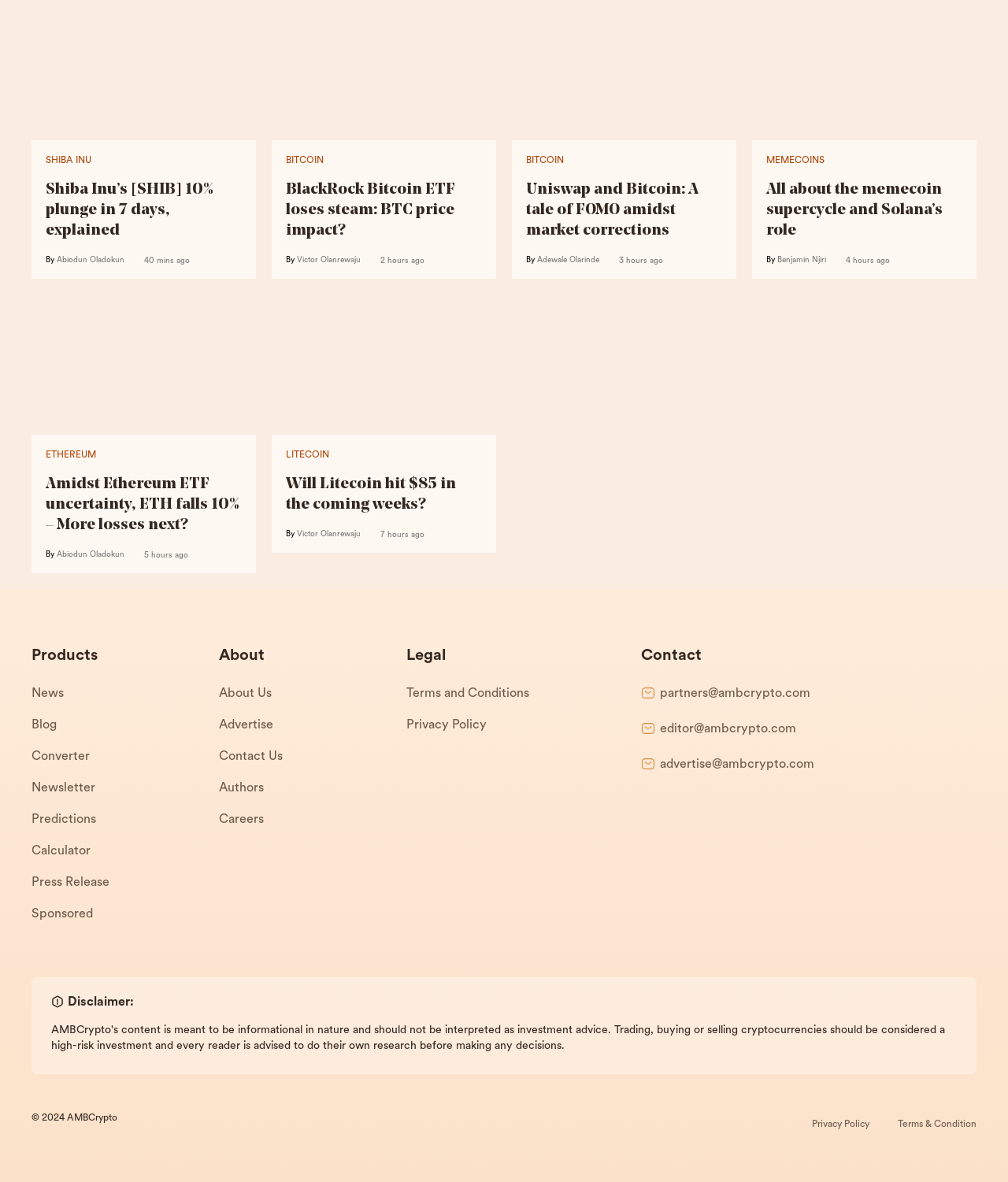Please identify the bounding box coordinates of the region to click in order to complete the given instruction: "Explore Uniswap and Bitcoin". The coordinates should be four float numbers between 0 and 1, i.e., [left, top, right, bottom].

[0.522, 0.152, 0.716, 0.204]